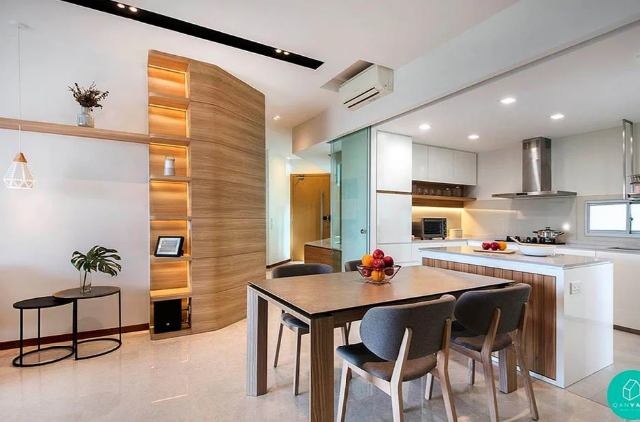What is the color of the cabinetry in the kitchen?
Please respond to the question with a detailed and informative answer.

The caption describes the kitchen area as having 'white cabinetry', which directly answers the question.